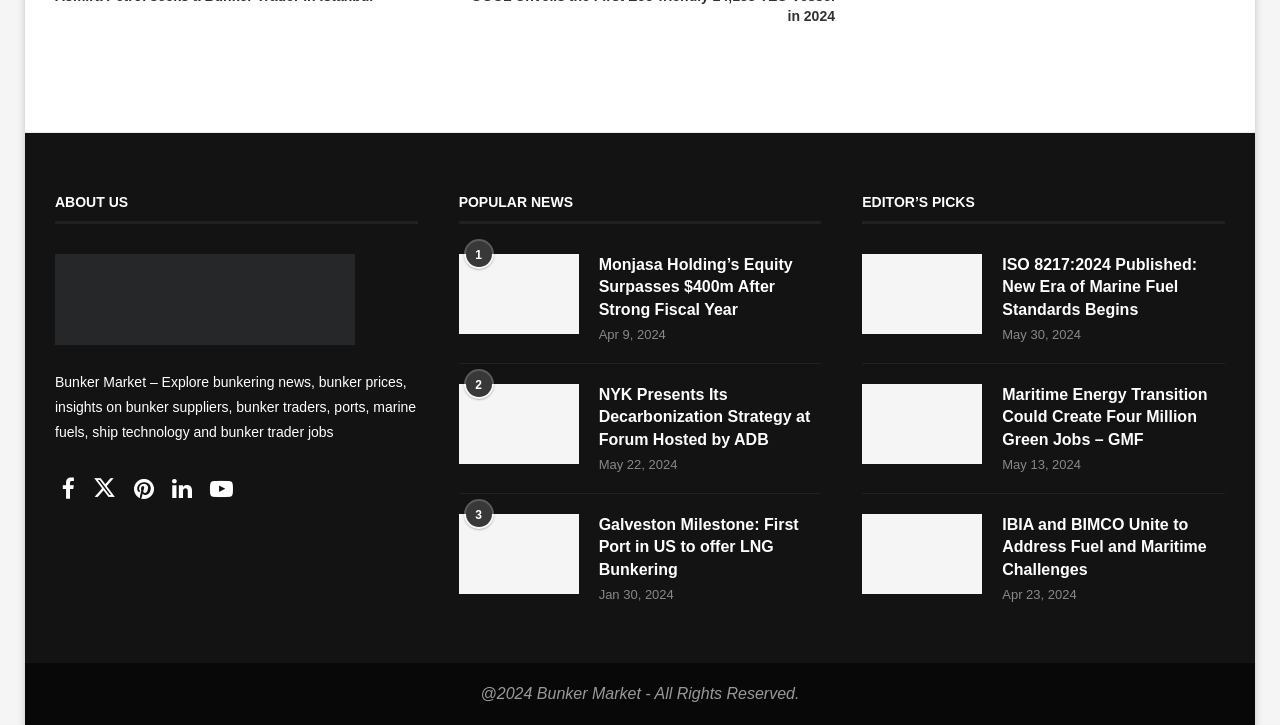Identify the bounding box coordinates of the clickable region necessary to fulfill the following instruction: "Learn about document translation services". The bounding box coordinates should be four float numbers between 0 and 1, i.e., [left, top, right, bottom].

None